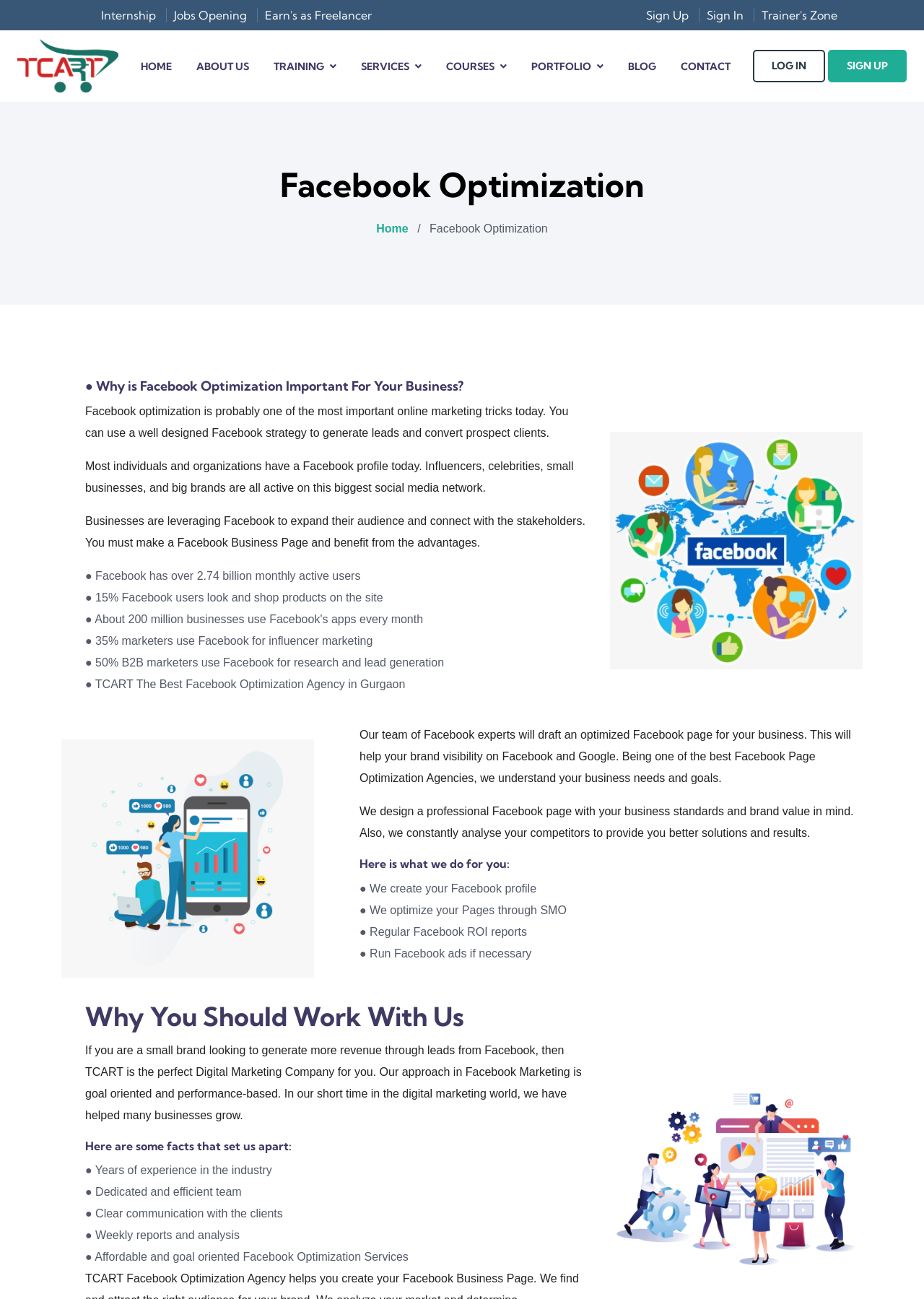Refer to the image and provide an in-depth answer to the question: 
What services does TCART offer?

I determined the answer by reading the content of the webpage, which mentions that TCART offers Facebook Page Optimization services, including creating a Facebook profile, optimizing pages through SMO, and running Facebook ads.